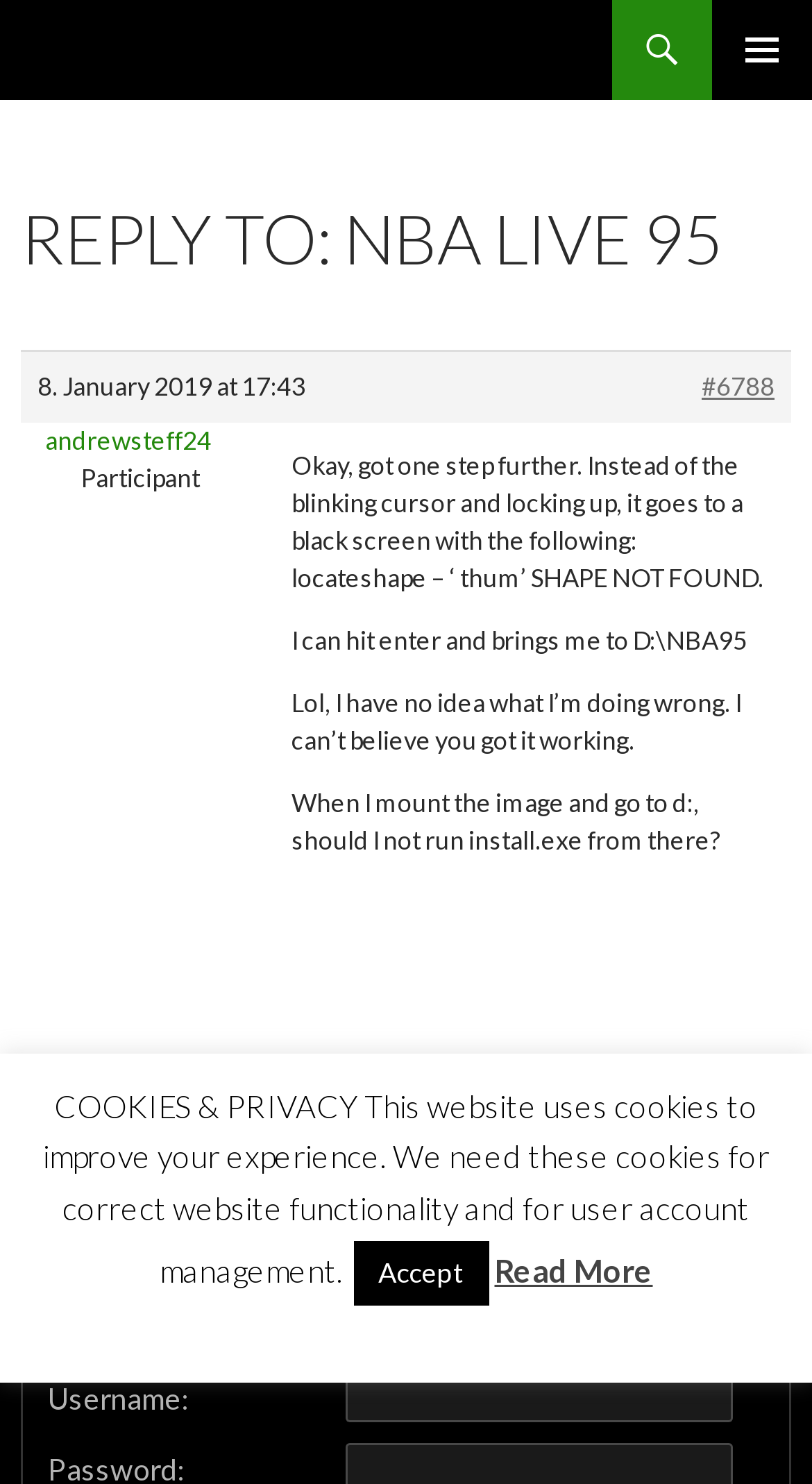Using the given description, provide the bounding box coordinates formatted as (top-left x, top-left y, bottom-right x, bottom-right y), with all values being floating point numbers between 0 and 1. Description: andrewsteff24

[0.055, 0.286, 0.291, 0.307]